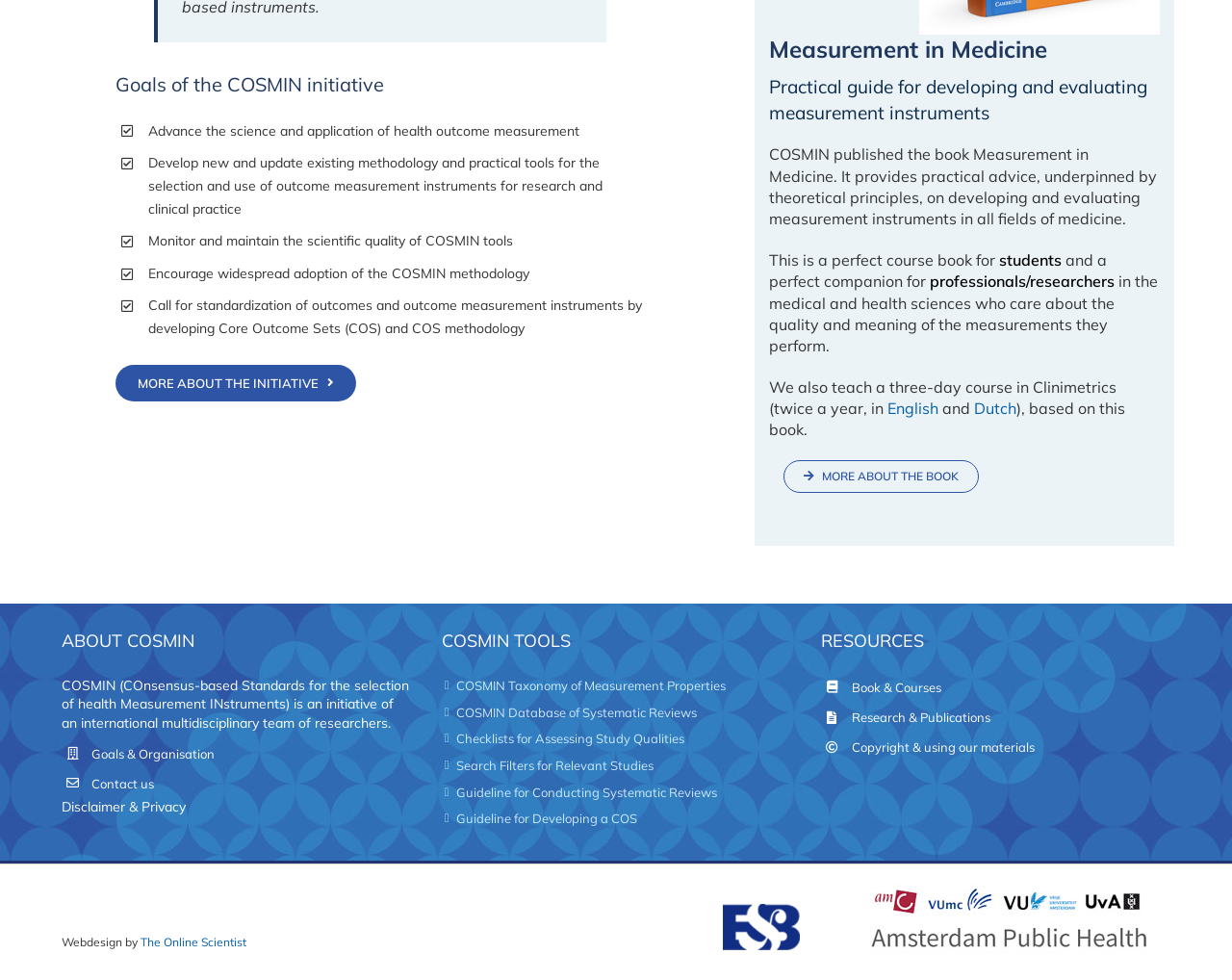Please examine the image and answer the question with a detailed explanation:
What is the title of the book published by COSMIN?

The title of the book published by COSMIN is 'Measurement in Medicine', which is mentioned in the StaticText element under the 'Practical guide for developing and evaluating measurement instruments' heading.